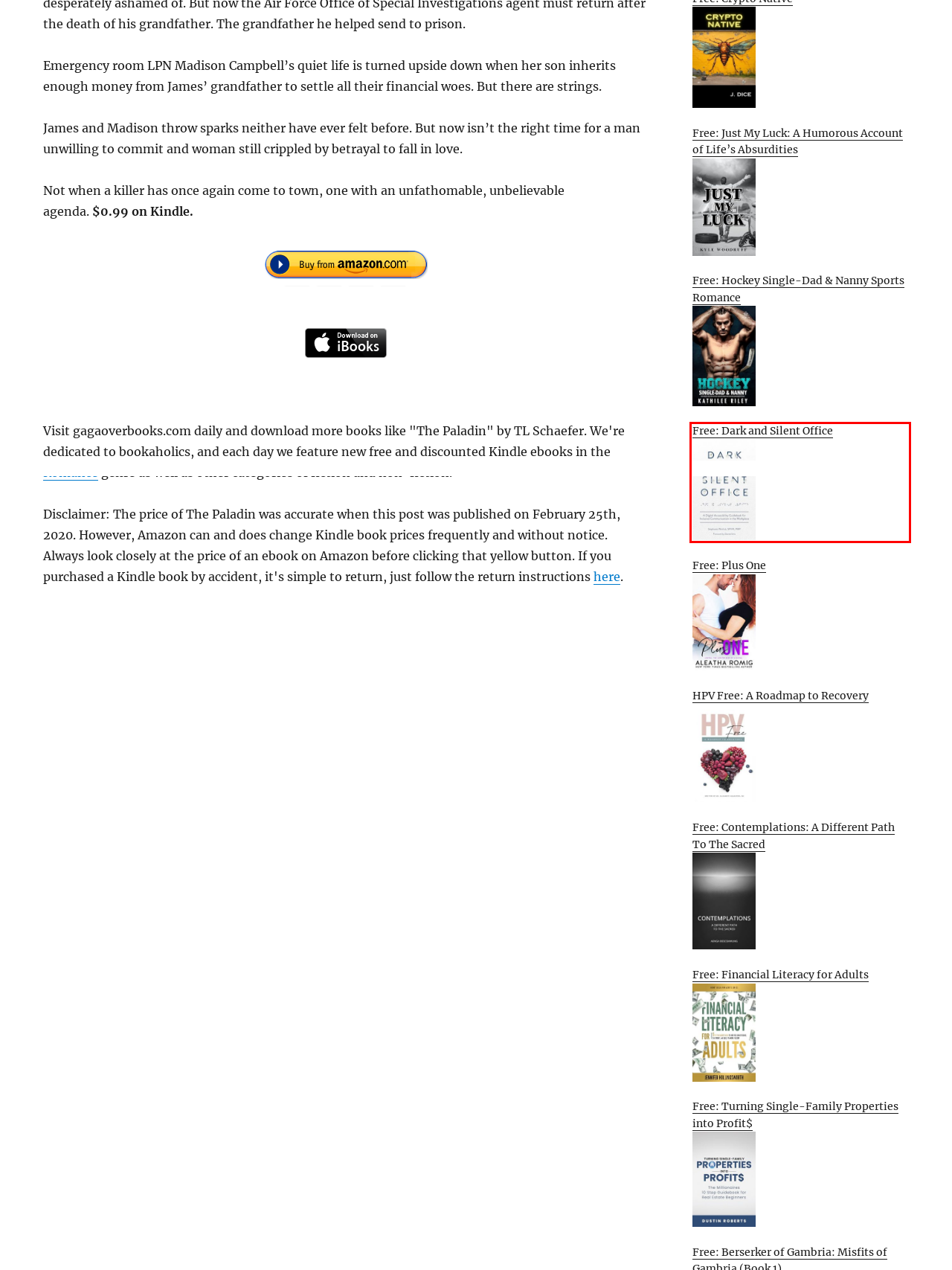With the provided screenshot showing a webpage and a red bounding box, determine which webpage description best fits the new page that appears after clicking the element inside the red box. Here are the options:
A. Free: Dark and Silent Office | Gagaoverbooks.com
B. Free: Hockey Single-Dad & Nanny Sports Romance | Gagaoverbooks.com
C. Romance | Gagaoverbooks.com
D. Free: Turning Single-Family Properties into Profit$ | Gagaoverbooks.com
E. Free: Plus One | Gagaoverbooks.com
F. Free: Contemplations: A Different Path To The Sacred | Gagaoverbooks.com
G. Free: Financial Literacy for Adults | Gagaoverbooks.com
H. Free: Just My Luck: A Humorous Account of Life’s Absurdities | Gagaoverbooks.com

A